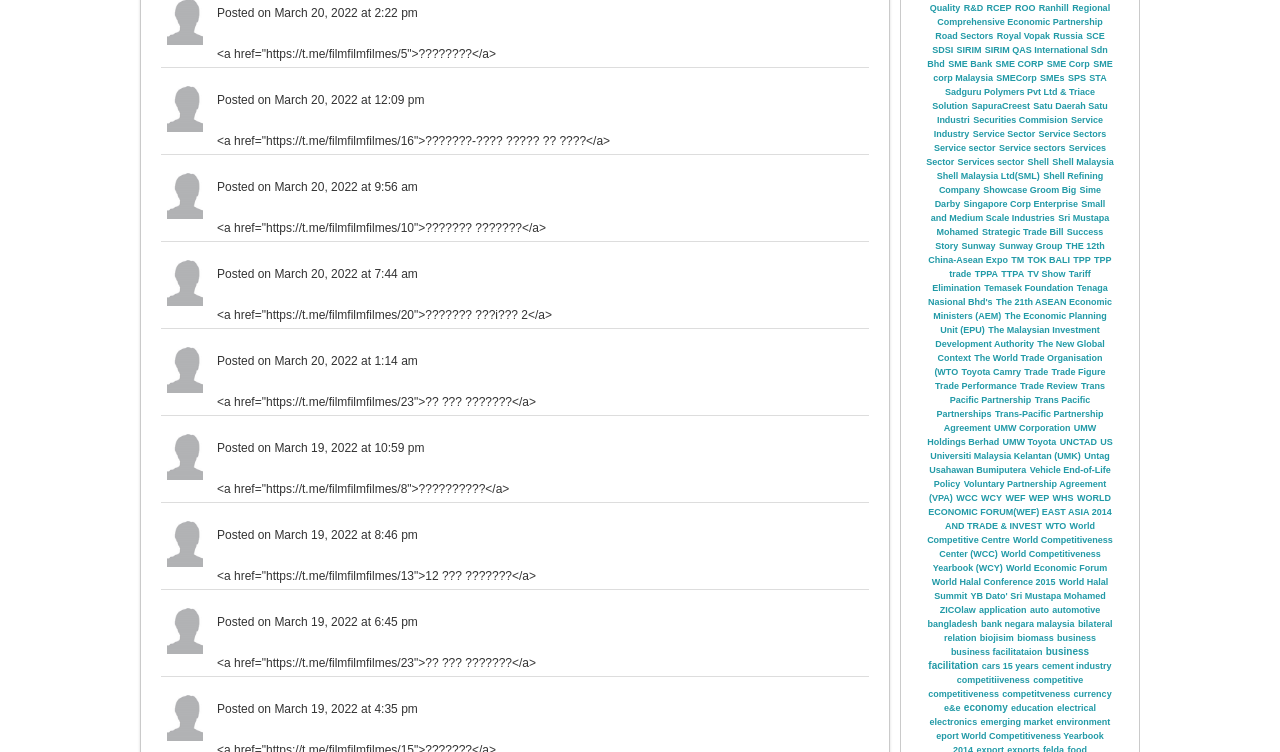Could you indicate the bounding box coordinates of the region to click in order to complete this instruction: "Visit the 'Blog' page".

None